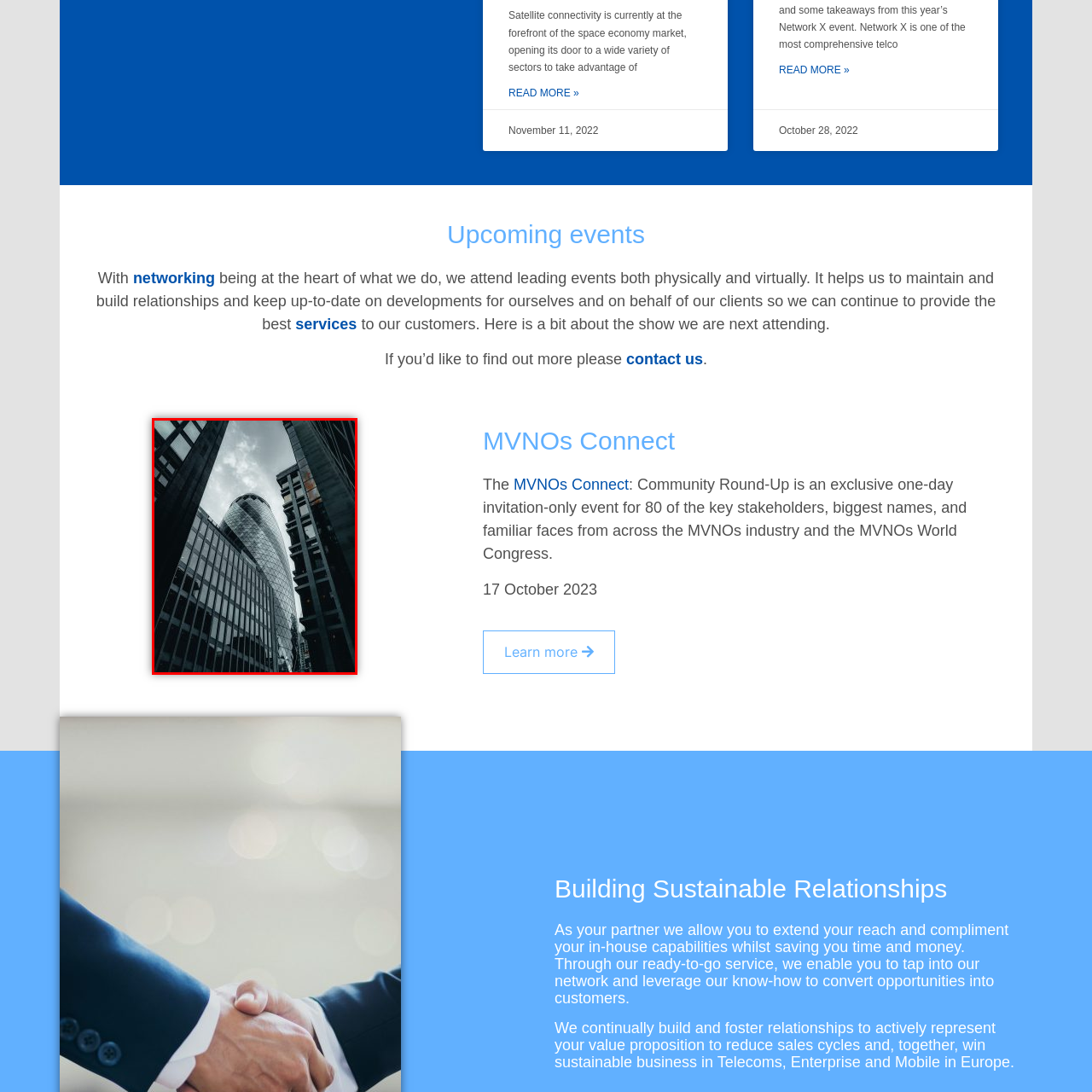Examine the portion of the image marked by the red rectangle, What is the direction of movement in the photograph? Answer concisely using a single word or phrase.

Upward